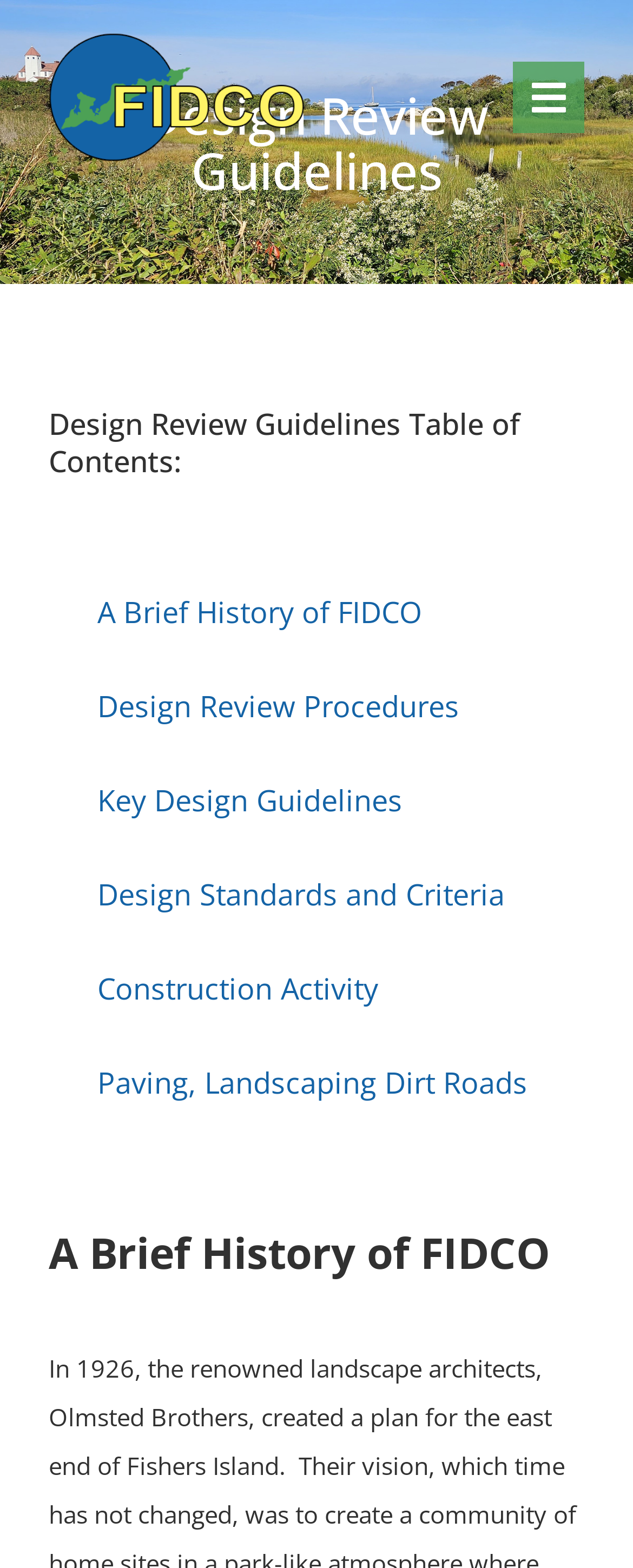Identify the bounding box coordinates of the element that should be clicked to fulfill this task: "buy Tickets". The coordinates should be provided as four float numbers between 0 and 1, i.e., [left, top, right, bottom].

None